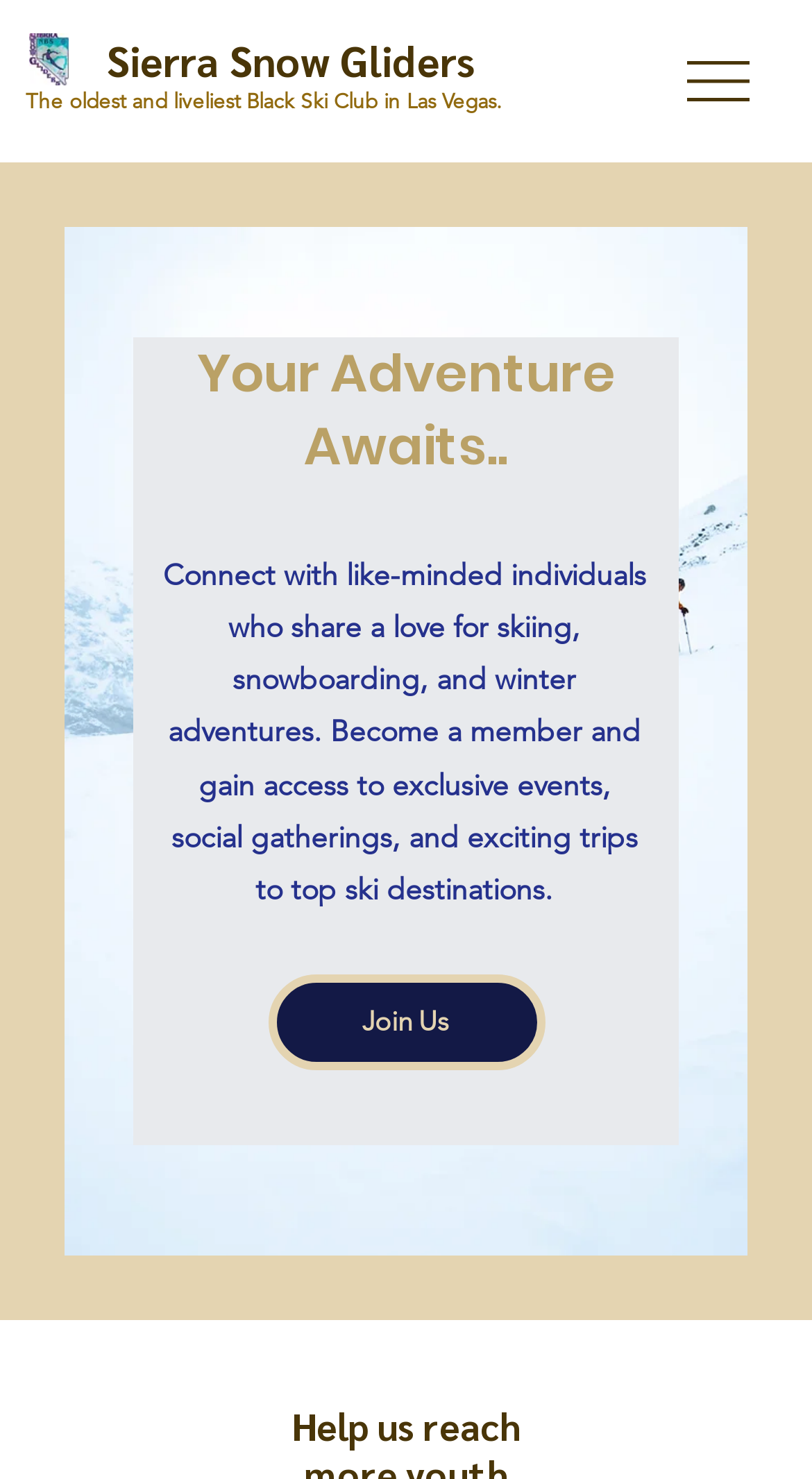What type of club is Sierra Snow Gliders?
Examine the screenshot and reply with a single word or phrase.

Black Ski Club